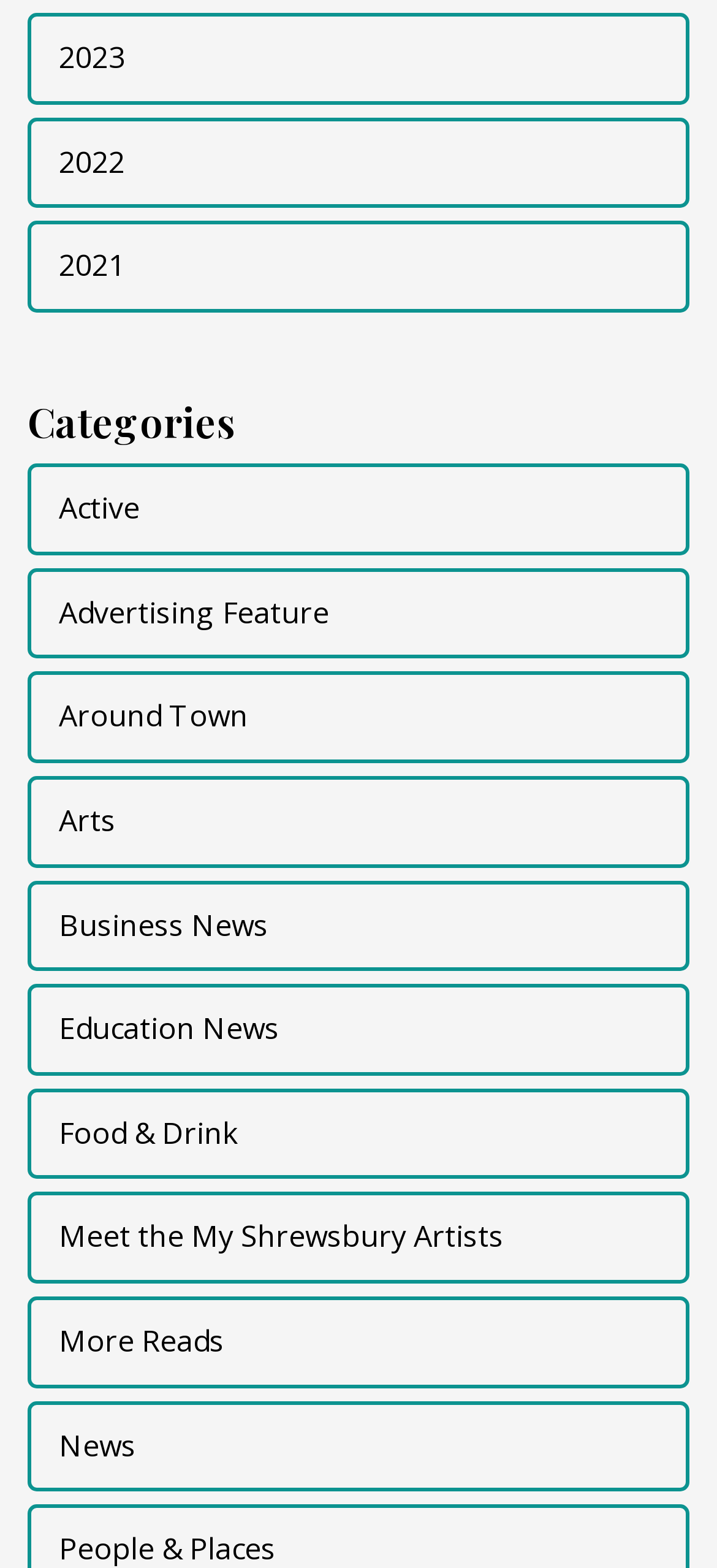Please provide a detailed answer to the question below based on the screenshot: 
What is the last category listed?

By examining the link elements below the 'Categories' heading, I found that the last category listed is 'News'.